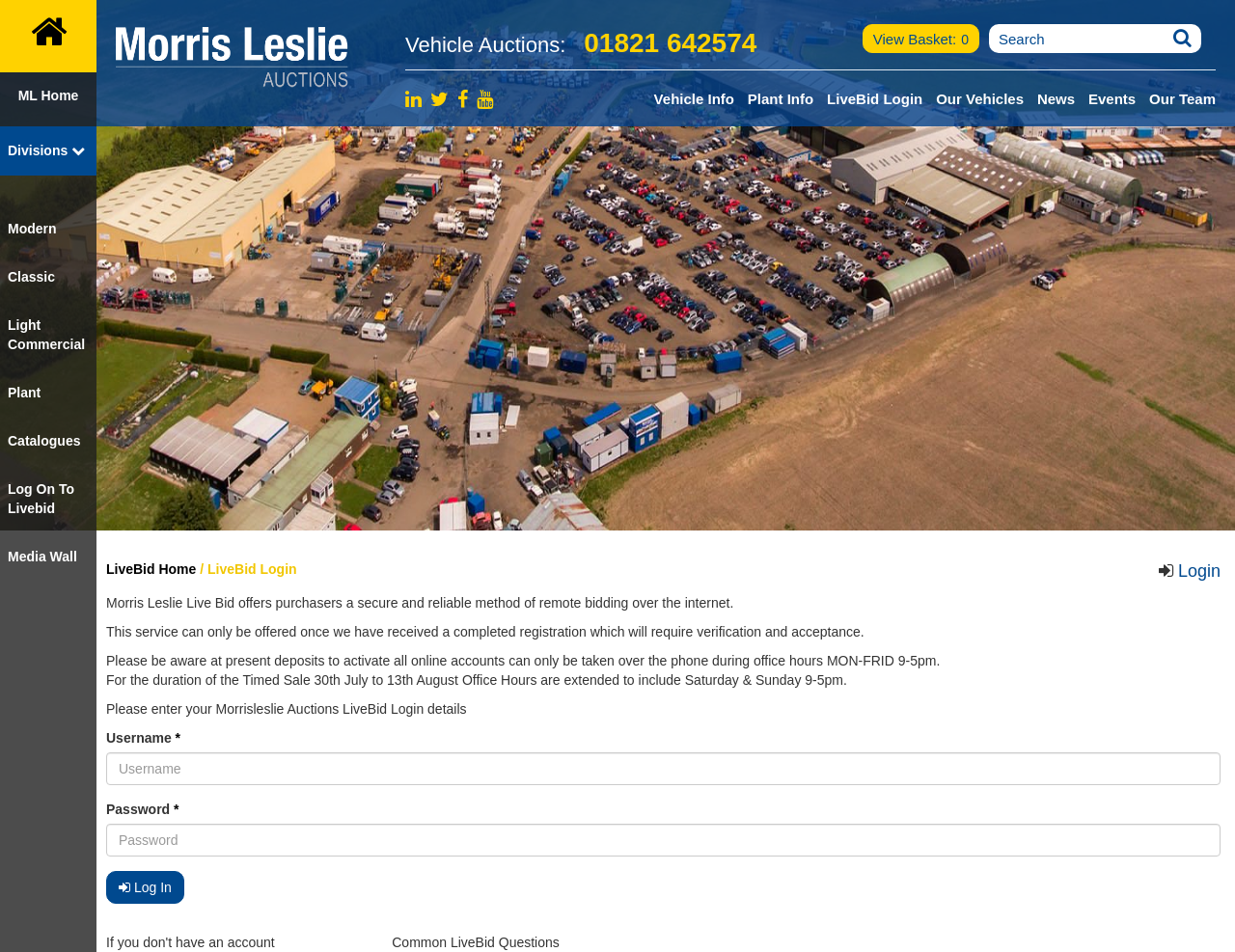Provide the bounding box coordinates of the HTML element described as: "Catalogues". The bounding box coordinates should be four float numbers between 0 and 1, i.e., [left, top, right, bottom].

[0.0, 0.438, 0.078, 0.488]